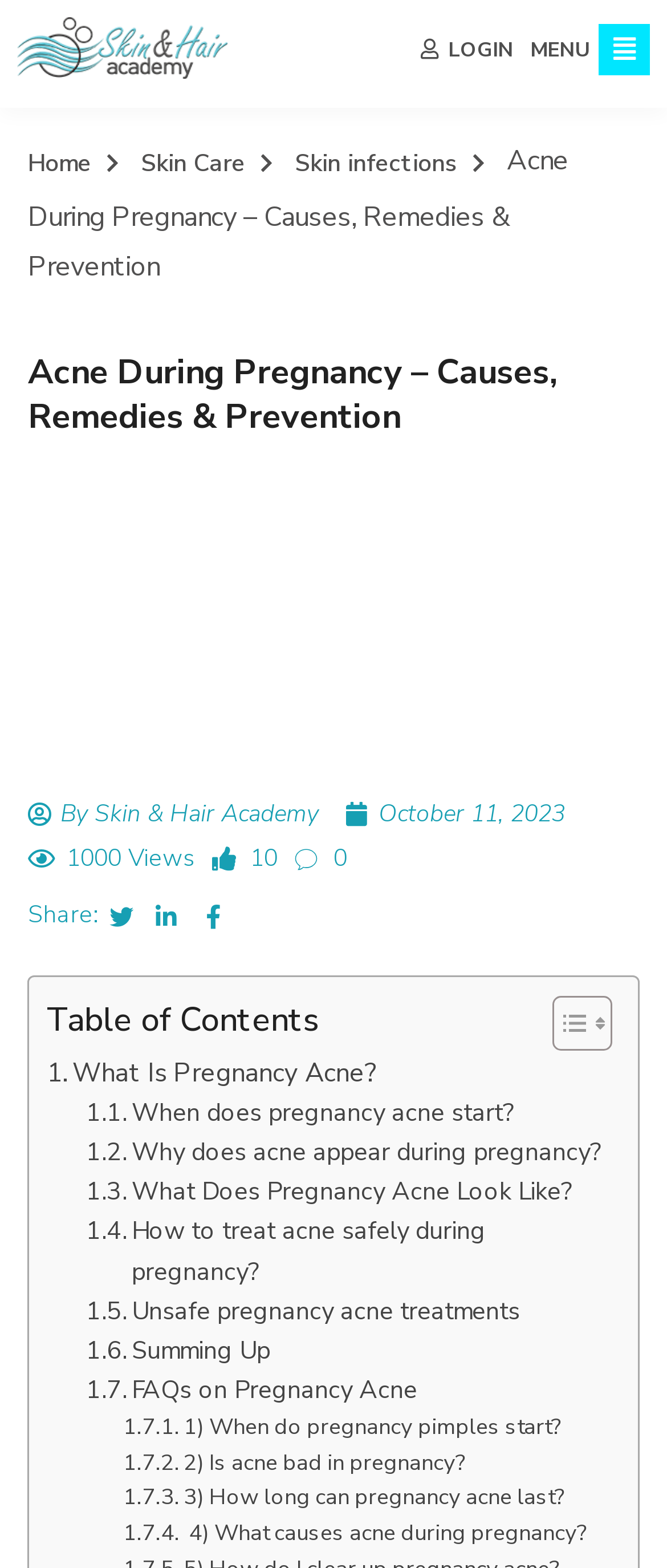Please provide a one-word or short phrase answer to the question:
How many sections are in the Table of Contents?

11